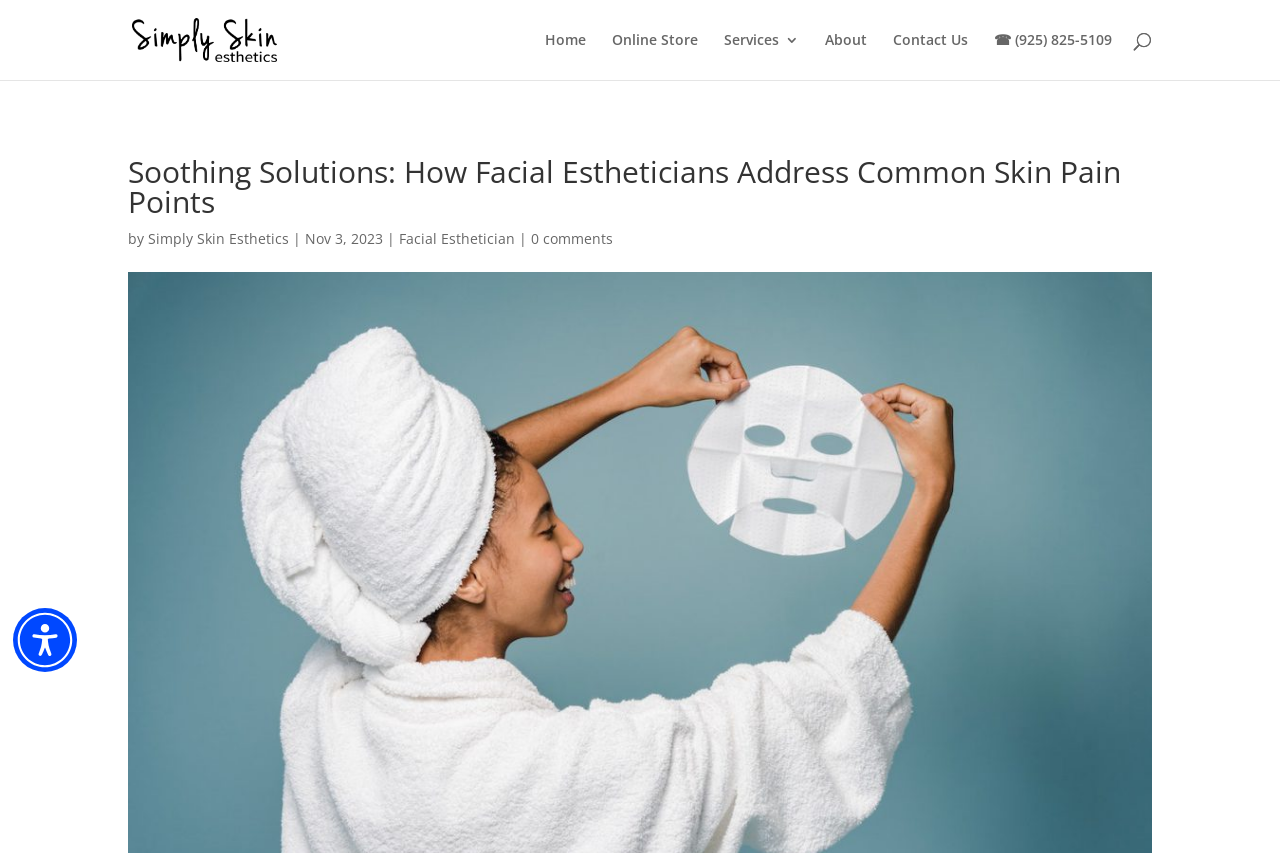Determine the bounding box coordinates of the clickable region to follow the instruction: "Visit Simply Skin Esthetics".

[0.103, 0.034, 0.217, 0.056]